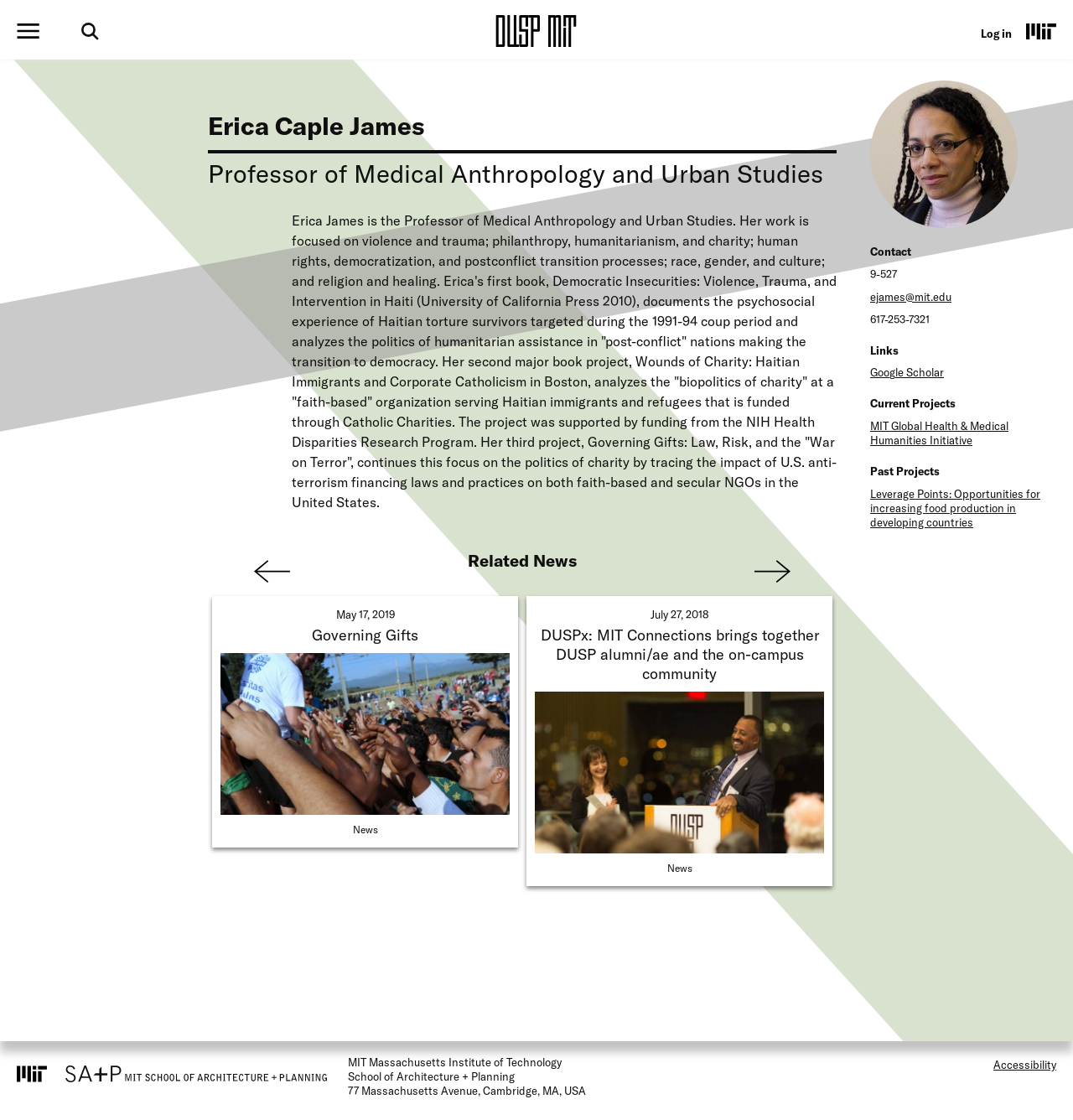Generate a detailed explanation of the webpage's features and information.

This webpage is about Erica Caple James, a professor of Medical Anthropology and Urban Studies. At the top of the page, there are several links, including "Skip to main content", "Menu", "Search", "Edgerton Center", "User account menu", and "MIT". The "Search" link has an accompanying image. 

Below these links, there is a main section that takes up most of the page. This section is divided into several parts. On the left side, there is a heading with the professor's name, followed by a brief description of her work. Below this, there is a longer text that describes her research and projects in more detail.

On the right side of the main section, there are two columns of news articles. Each article has a heading, a brief description, and an image. The articles are arranged in a vertical list, with the most recent ones at the top.

At the bottom of the main section, there is a contact information section with the professor's email address, phone number, and office location. There are also links to her Google Scholar profile and other projects she is involved in.

At the very bottom of the page, there is a footer section with links to MIT's website, the School of Architecture + Planning, and an accessibility page. There is also a small image of the MIT logo.